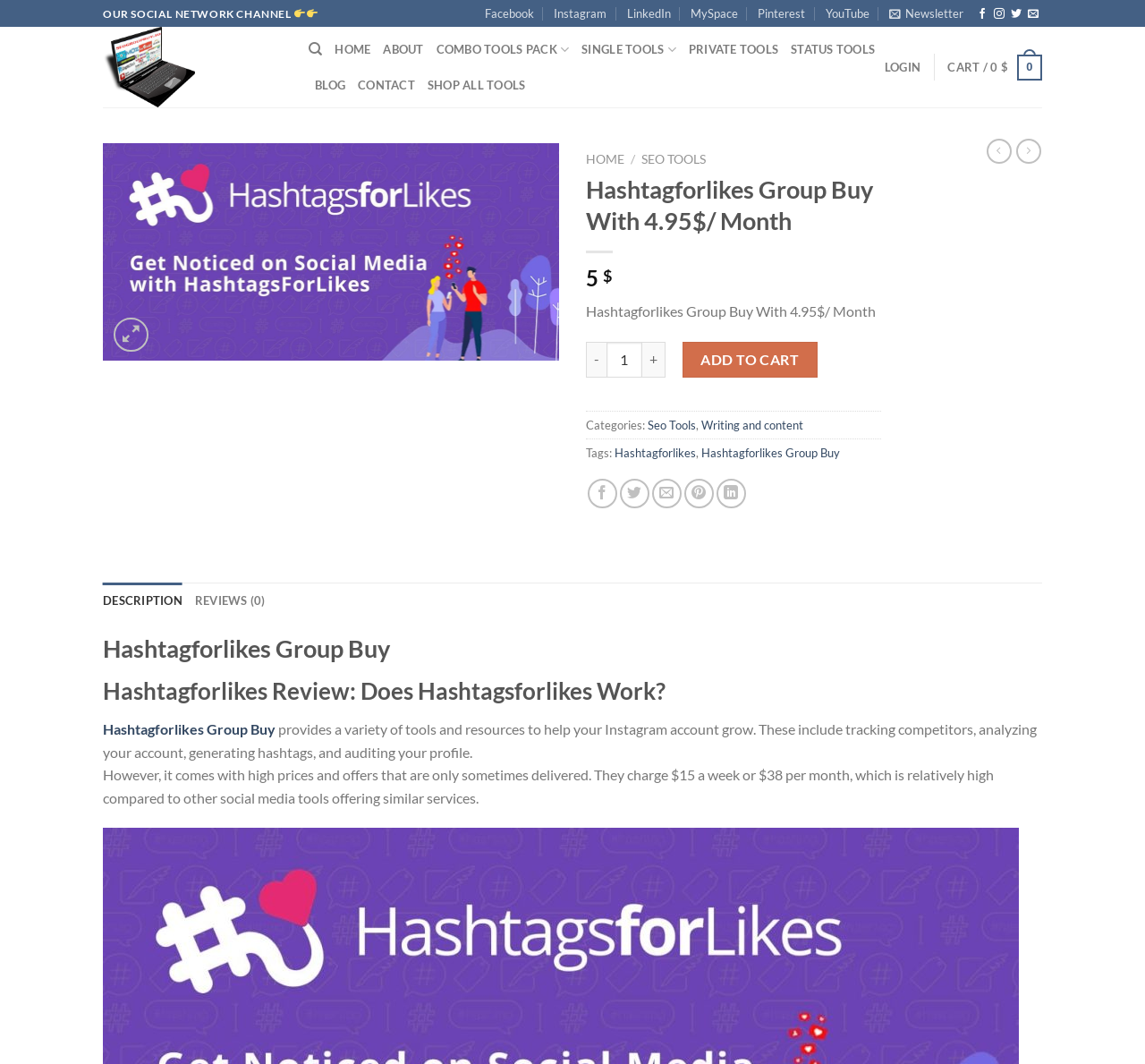Identify the bounding box coordinates of the specific part of the webpage to click to complete this instruction: "Search".

[0.27, 0.03, 0.282, 0.063]